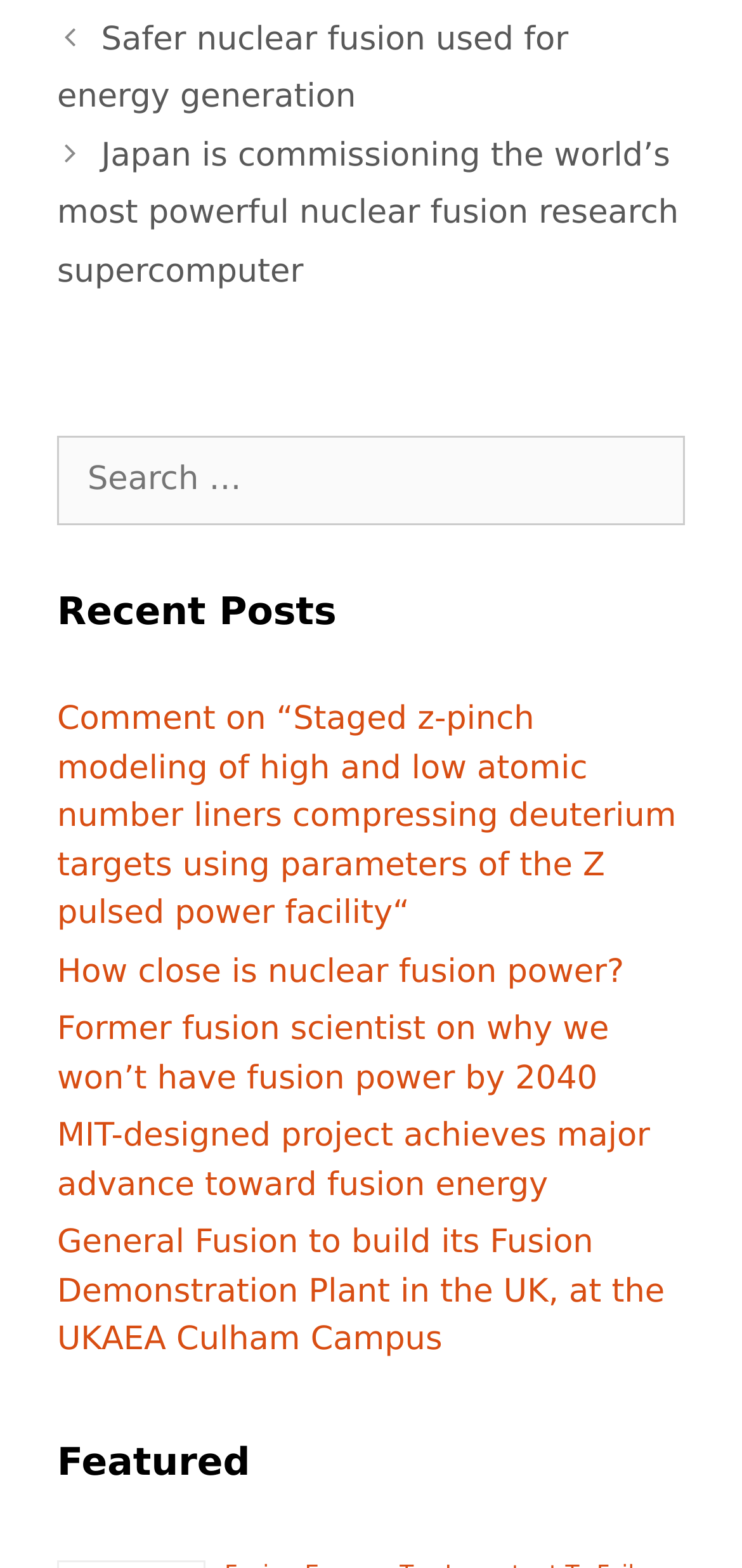What is the purpose of the search box?
Answer the question with a detailed and thorough explanation.

The search box is located below the navigation element 'Posts' and has a label 'Search for:', indicating that it is used to search for posts on the website.